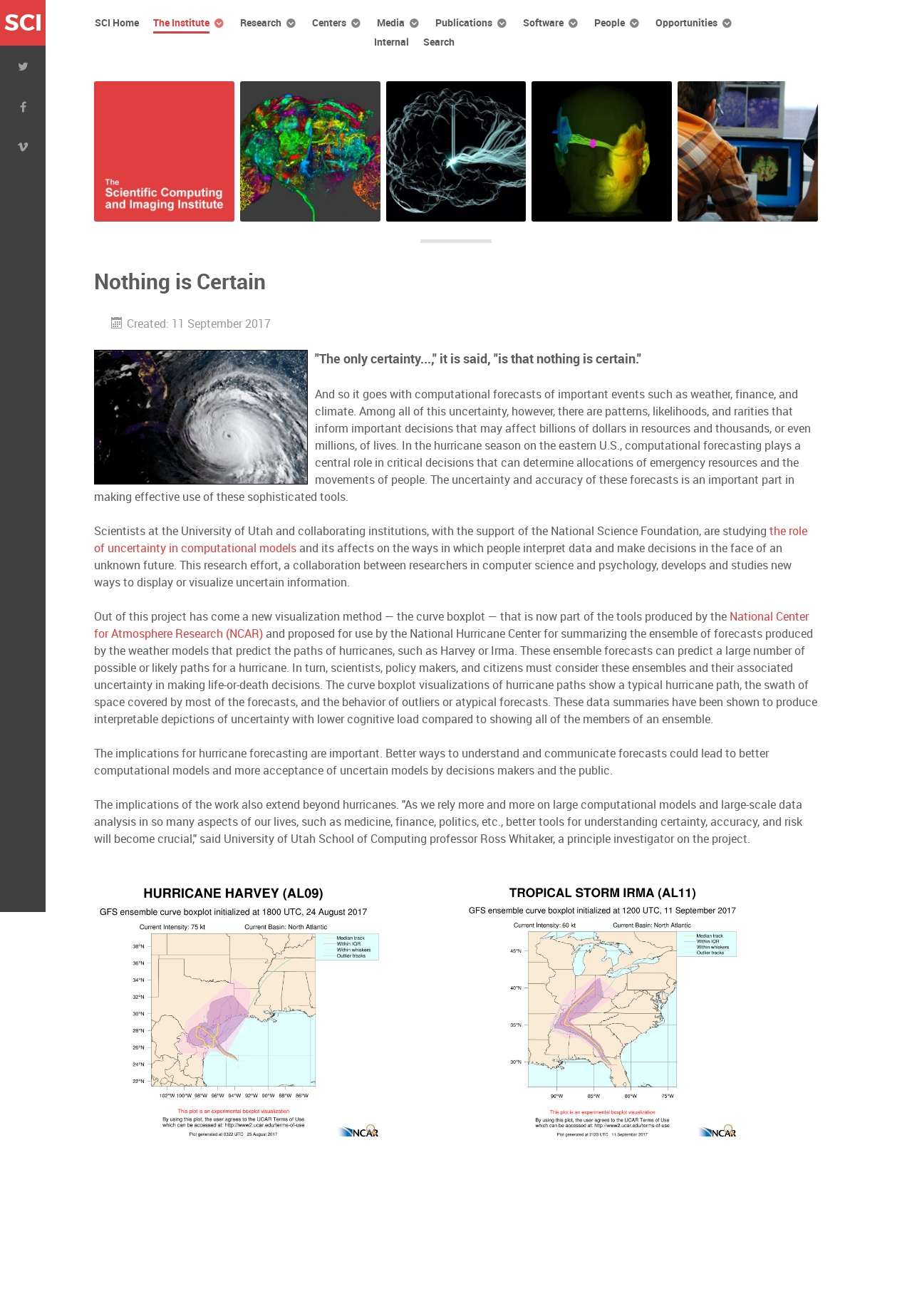Locate the bounding box of the UI element based on this description: "alt="Deep brain stimulation"". Provide four float numbers between 0 and 1 as [left, top, right, bottom].

[0.423, 0.062, 0.577, 0.168]